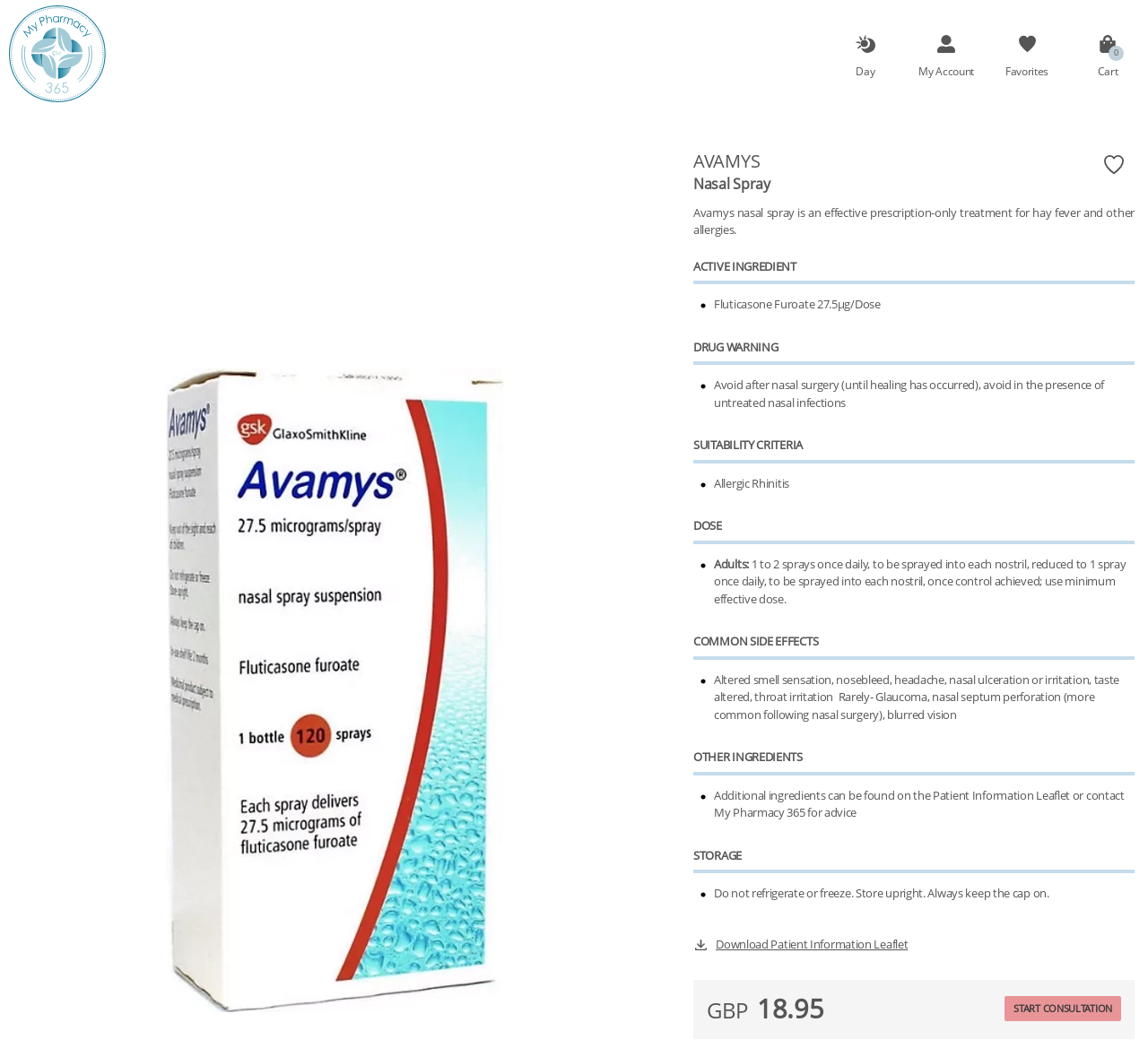Find the bounding box coordinates corresponding to the UI element with the description: "Favorites". The coordinates should be formatted as [left, top, right, bottom], with values as floats between 0 and 1.

[0.859, 0.033, 0.93, 0.075]